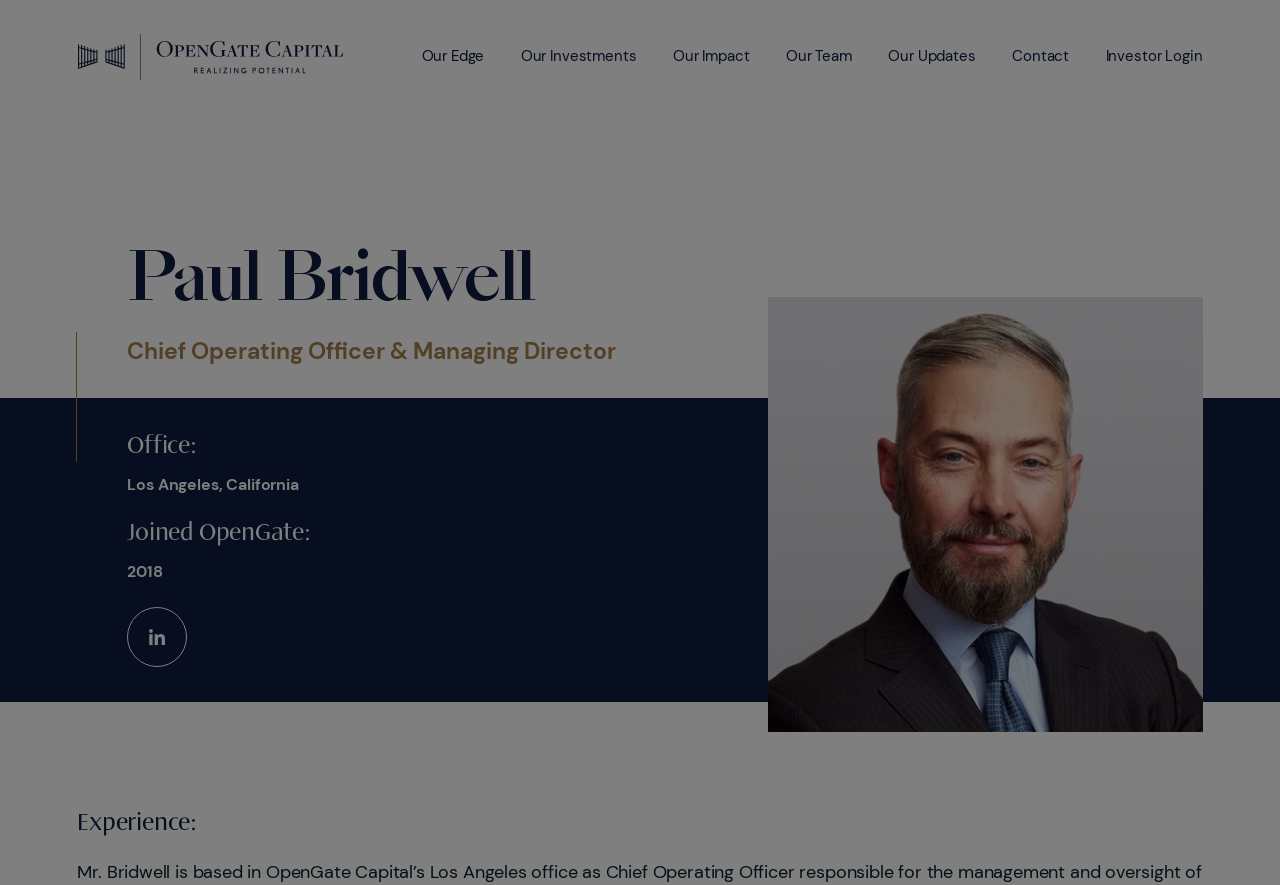Locate the bounding box coordinates of the segment that needs to be clicked to meet this instruction: "view paul bridwell's profile".

[0.6, 0.336, 0.94, 0.827]